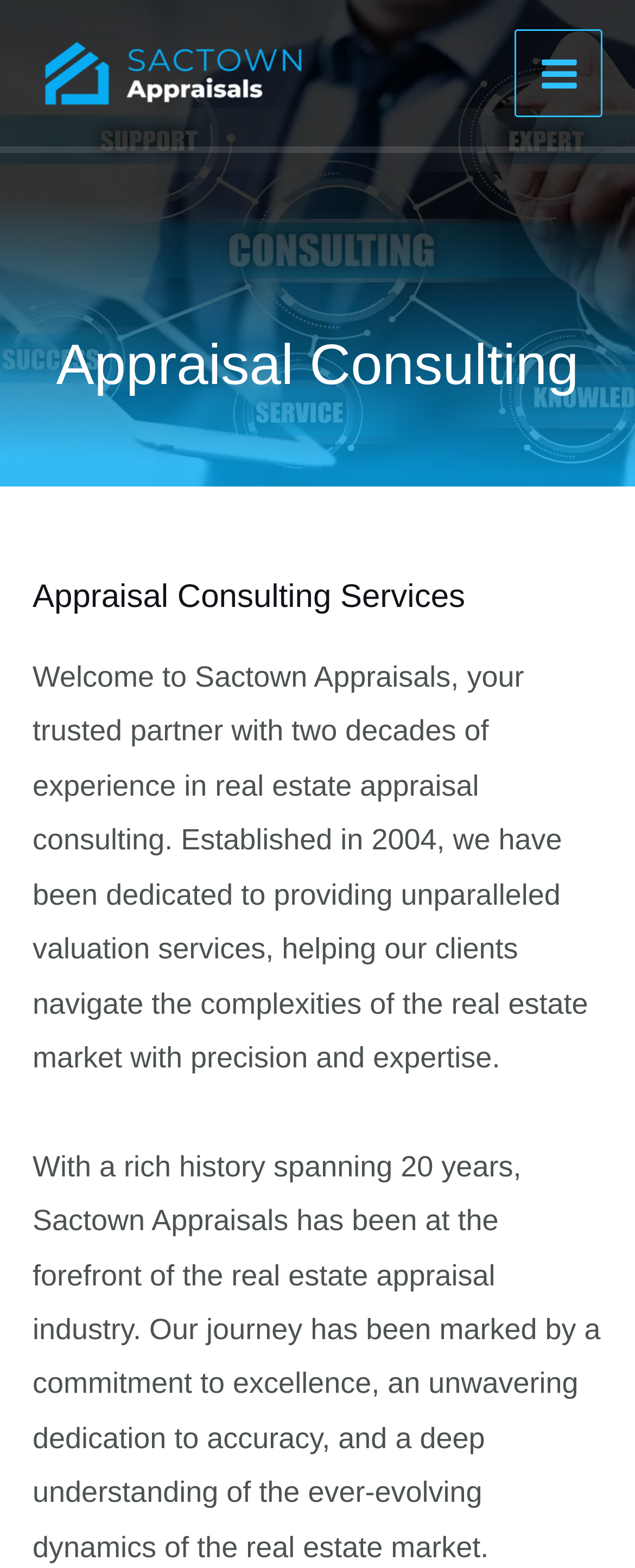Answer the question using only a single word or phrase: 
What is the main menu button located at?

Top right corner